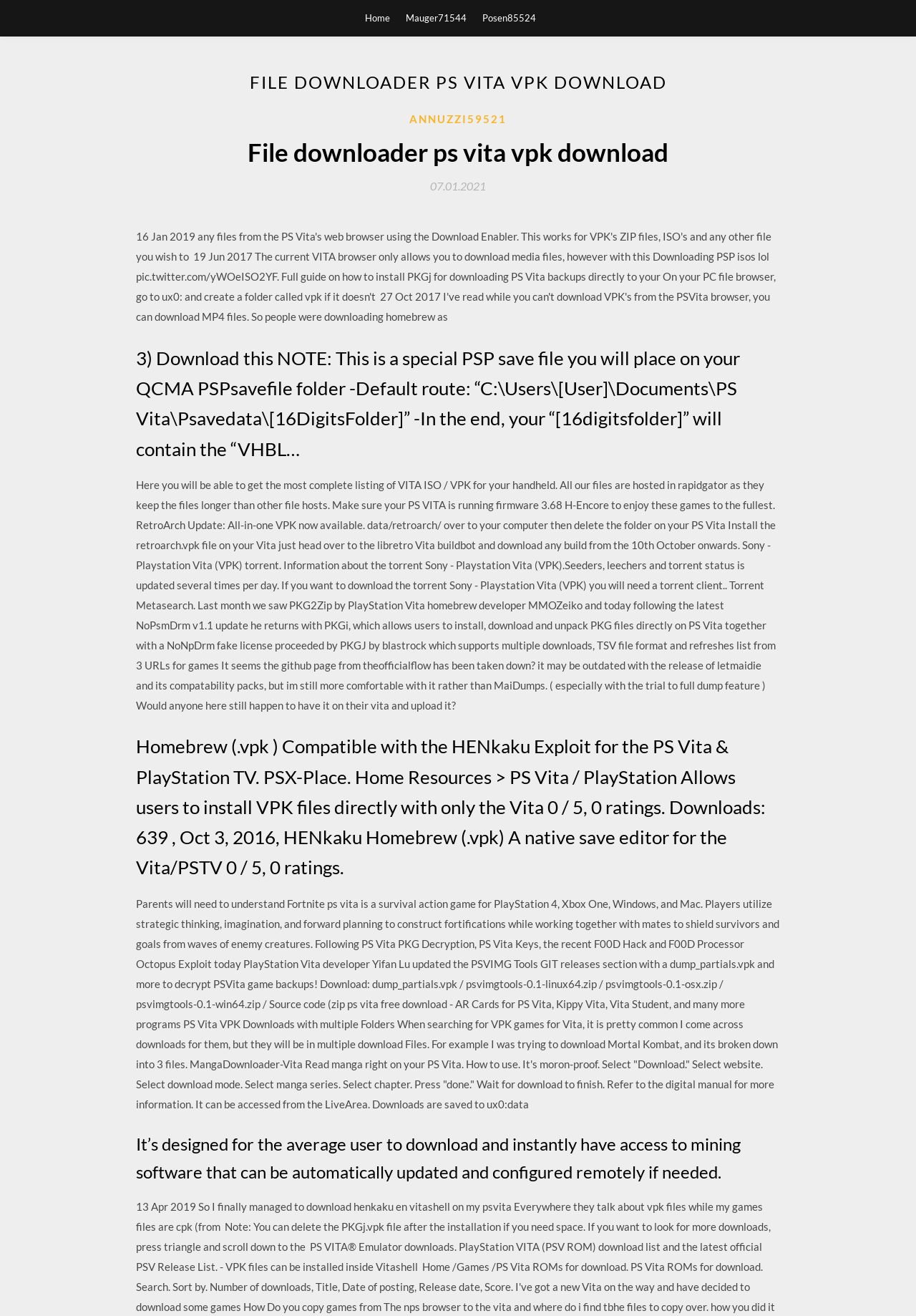Please provide a detailed answer to the question below based on the screenshot: 
What is the main purpose of this website?

Based on the webpage content, it appears that the main purpose of this website is to provide a platform for users to download files, specifically VPK files, for their PS Vita handheld console. The website contains various links and descriptions related to PS Vita games and homebrew software, indicating that it is a file downloader website.